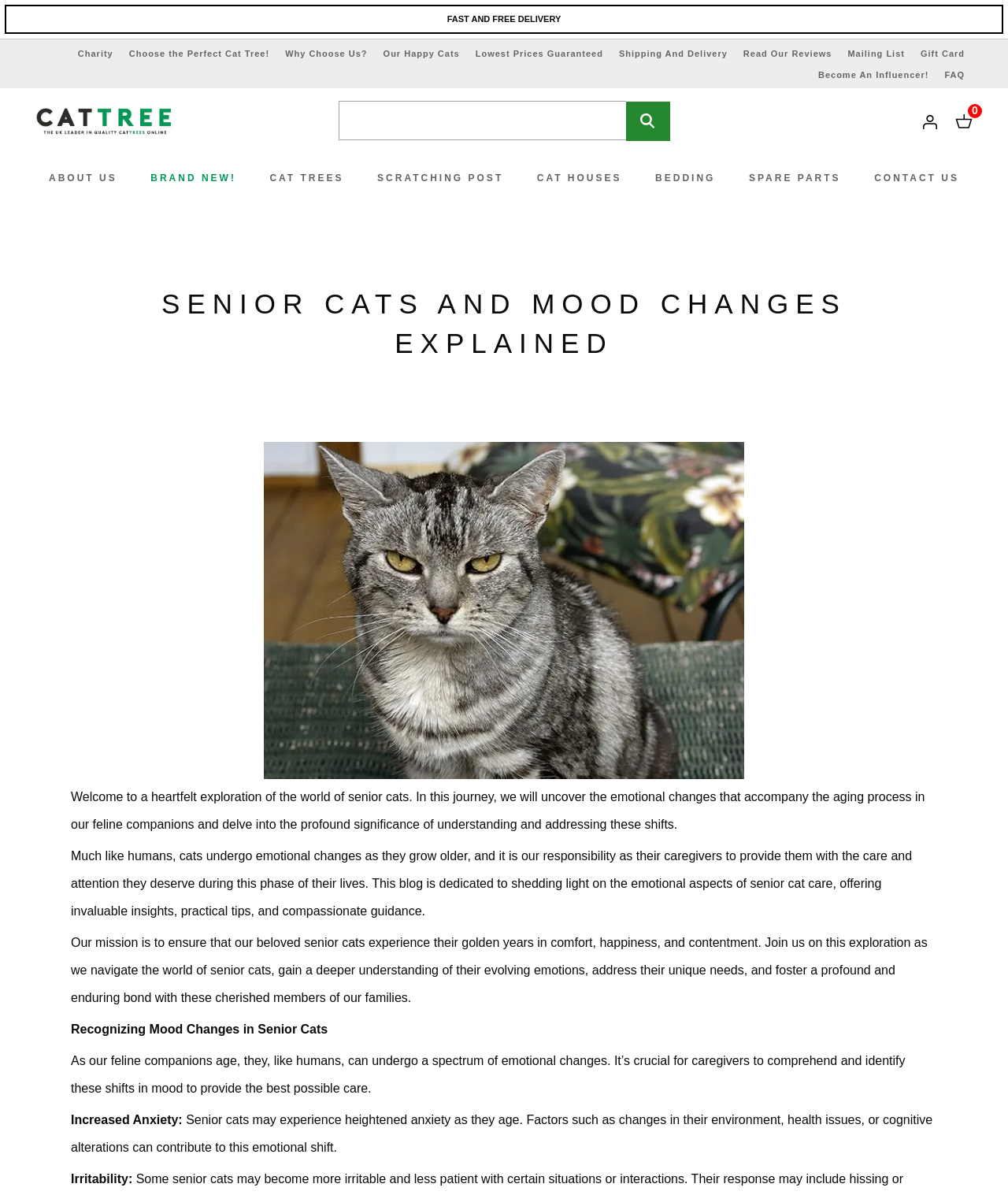Can you determine the bounding box coordinates of the area that needs to be clicked to fulfill the following instruction: "View all cat trees"?

[0.271, 0.221, 0.465, 0.262]